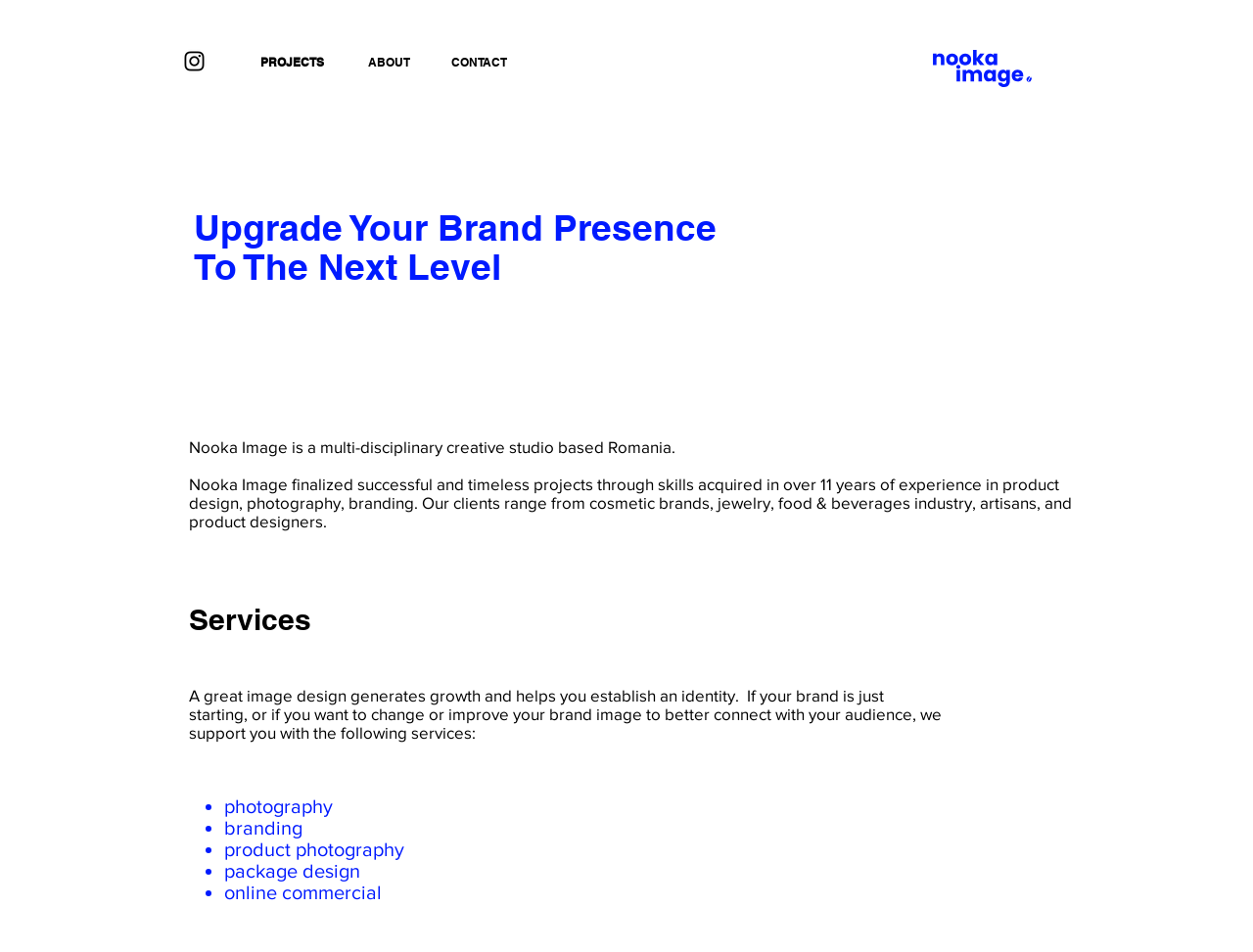How many years of experience does Nooka Image have?
Using the image, elaborate on the answer with as much detail as possible.

According to the webpage, Nooka Image has skills acquired in over 11 years of experience in product design, photography, branding, which enables the studio to finalize successful and timeless projects.